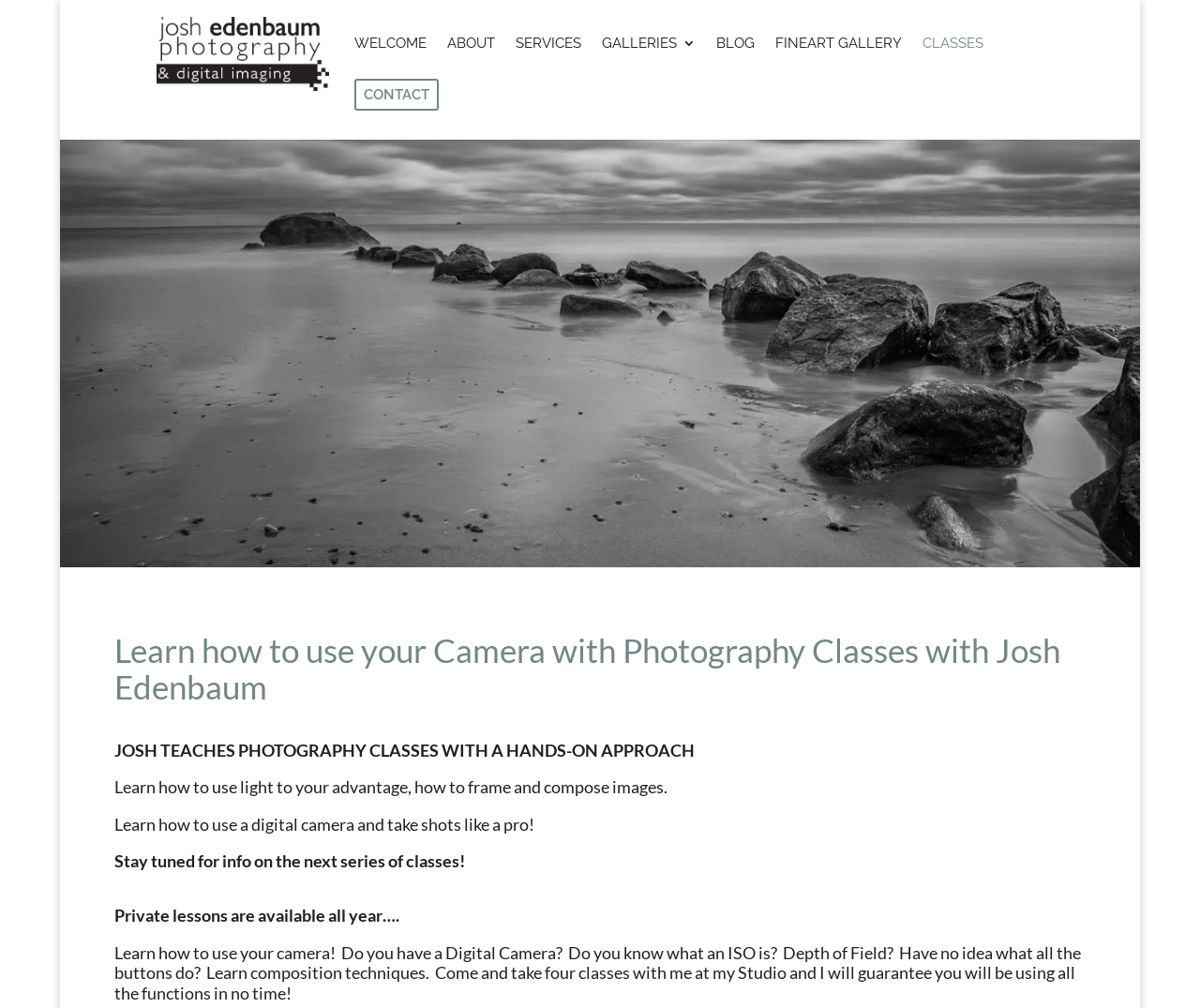Locate the bounding box coordinates of the element I should click to achieve the following instruction: "Visit Facebook page".

None